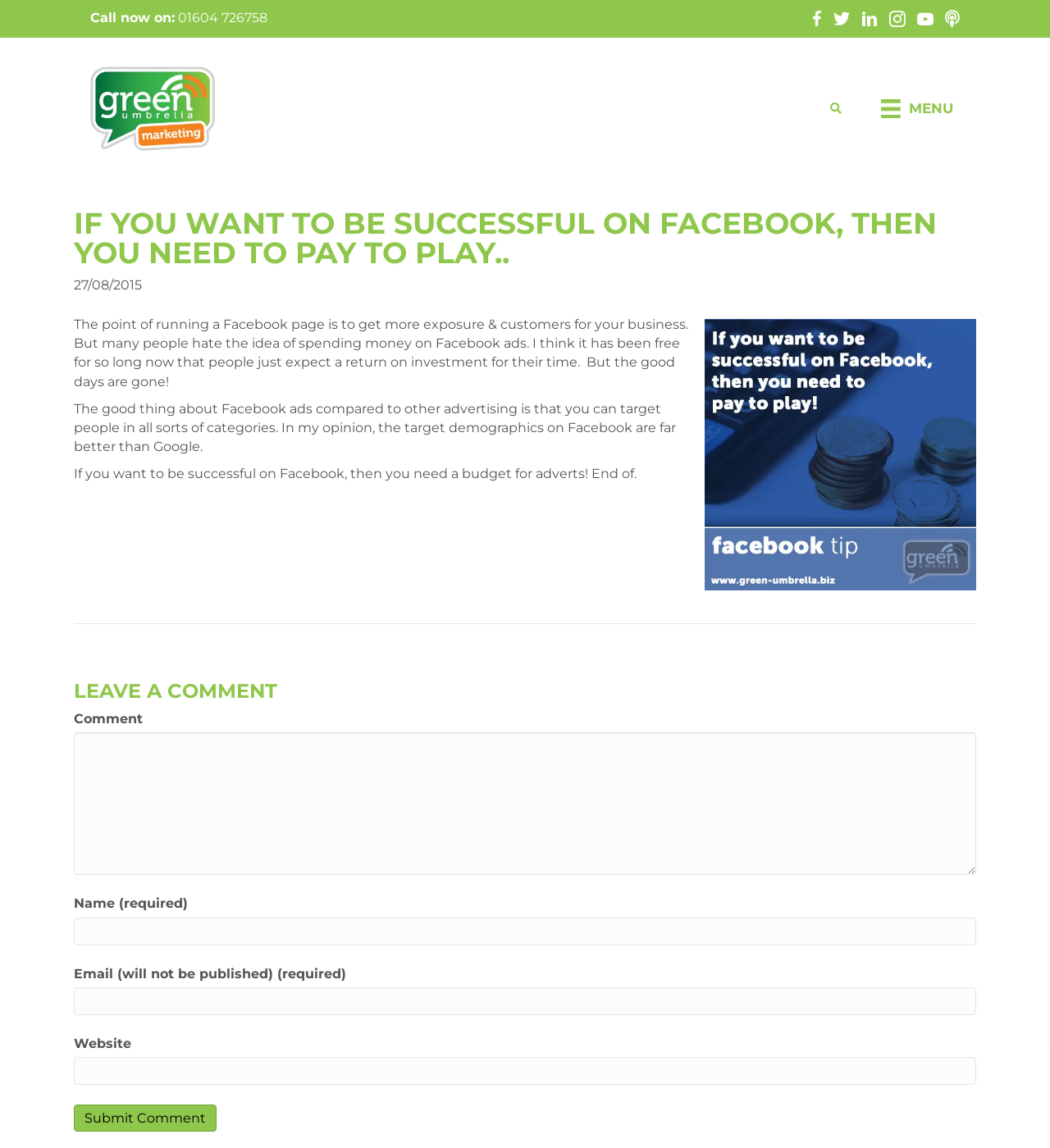Extract the primary heading text from the webpage.

IF YOU WANT TO BE SUCCESSFUL ON FACEBOOK, THEN YOU NEED TO PAY TO PLAY..